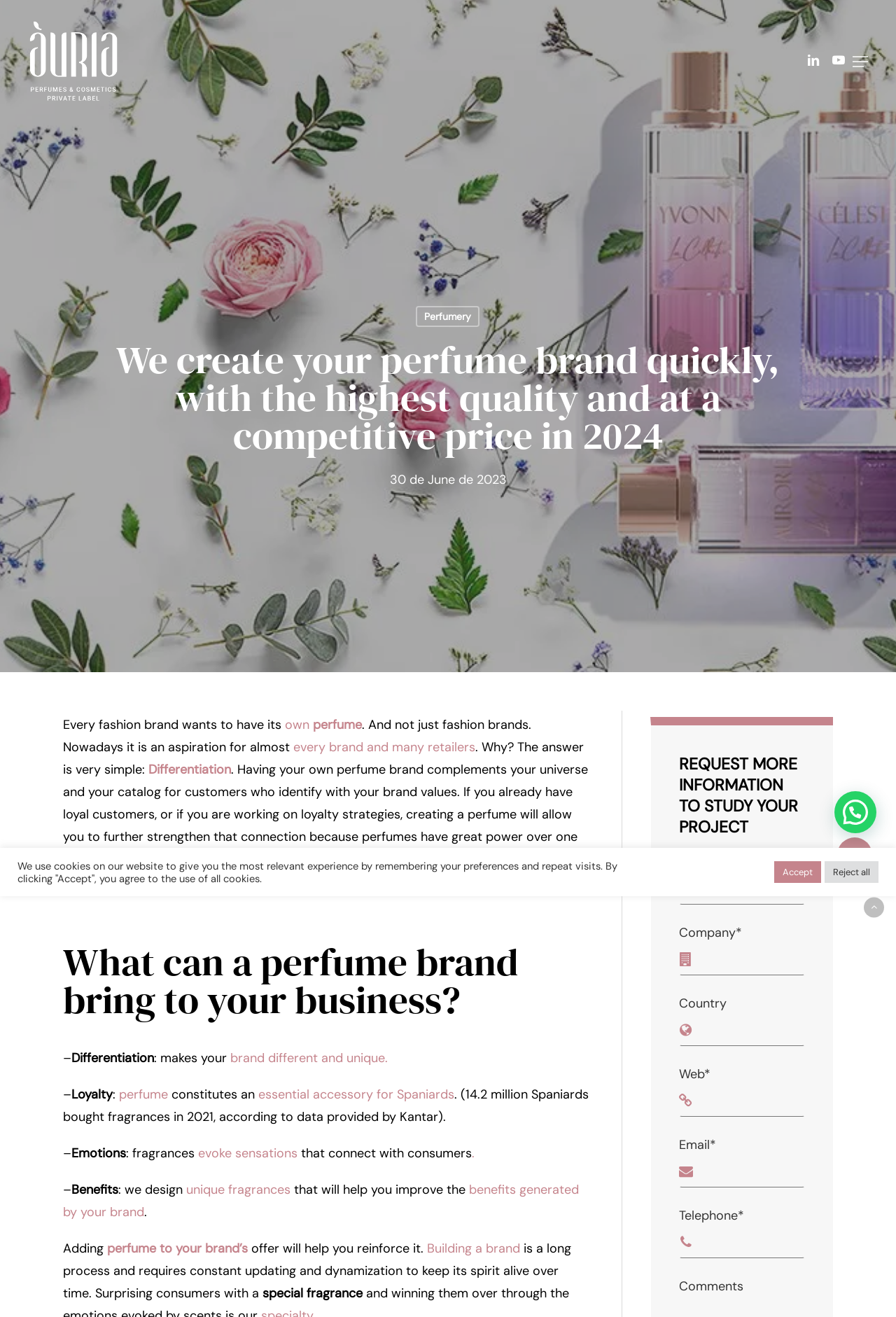Provide a brief response to the question below using a single word or phrase: 
What is the position of the navigation menu button?

Top right